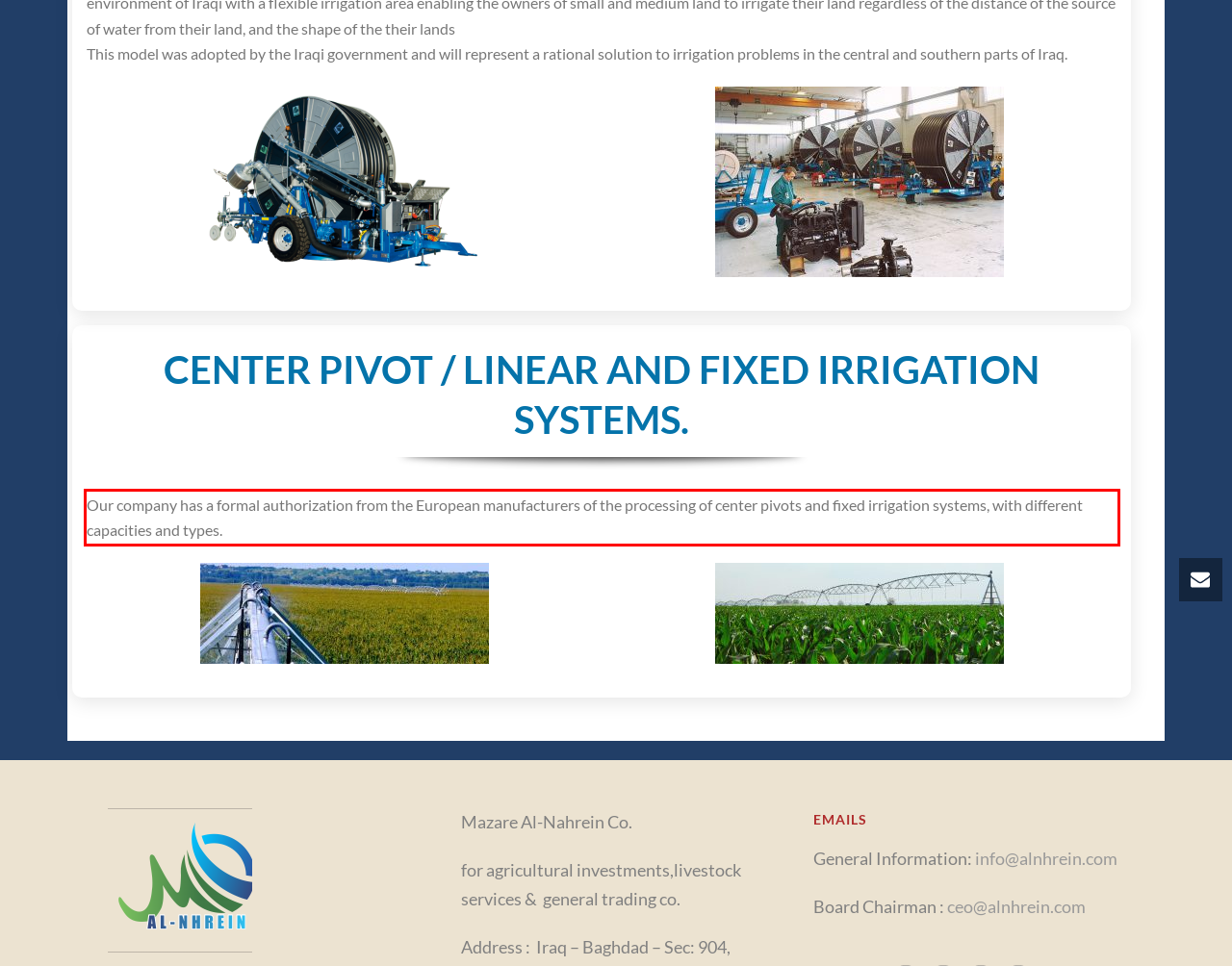Please recognize and transcribe the text located inside the red bounding box in the webpage image.

Our company has a formal authorization from the European manufacturers of the processing of center pivots and fixed irrigation systems, with different capacities and types.